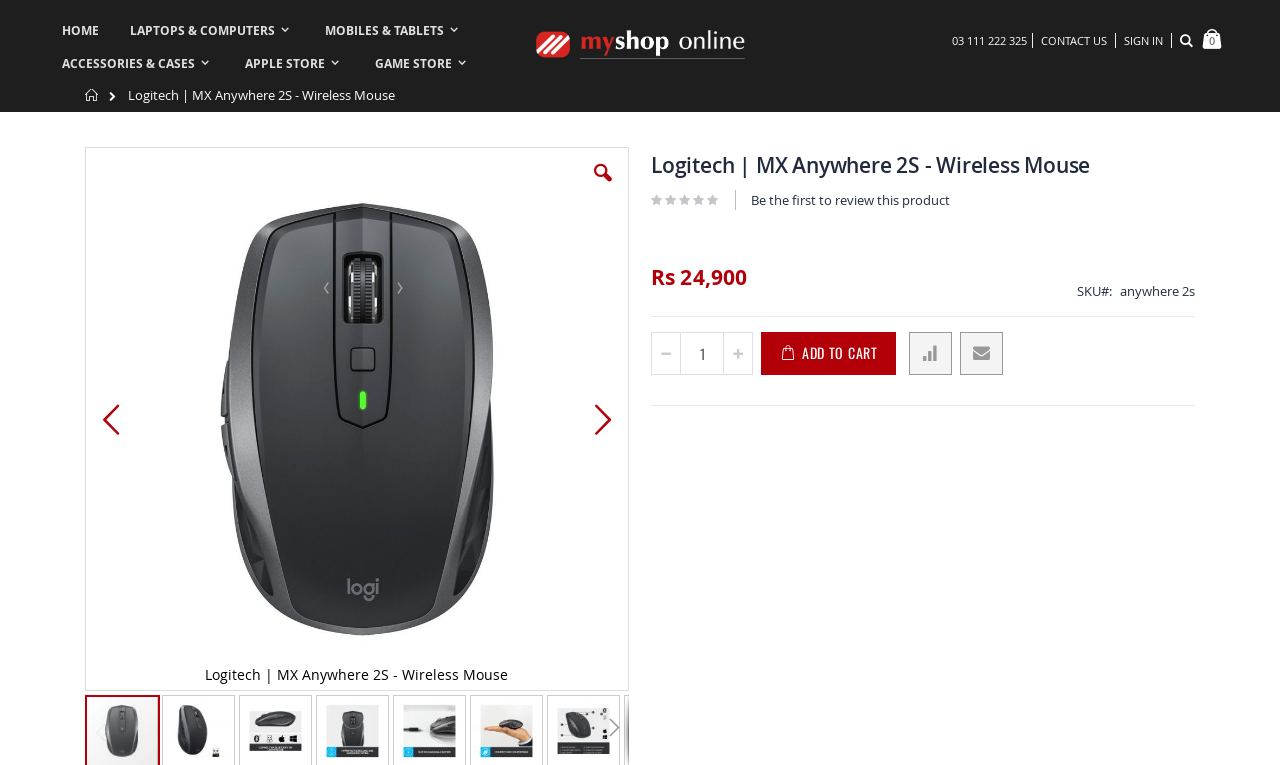Determine the bounding box coordinates of the clickable element to achieve the following action: 'Click the 'Home' button'. Provide the coordinates as four float values between 0 and 1, formatted as [left, top, right, bottom].

None